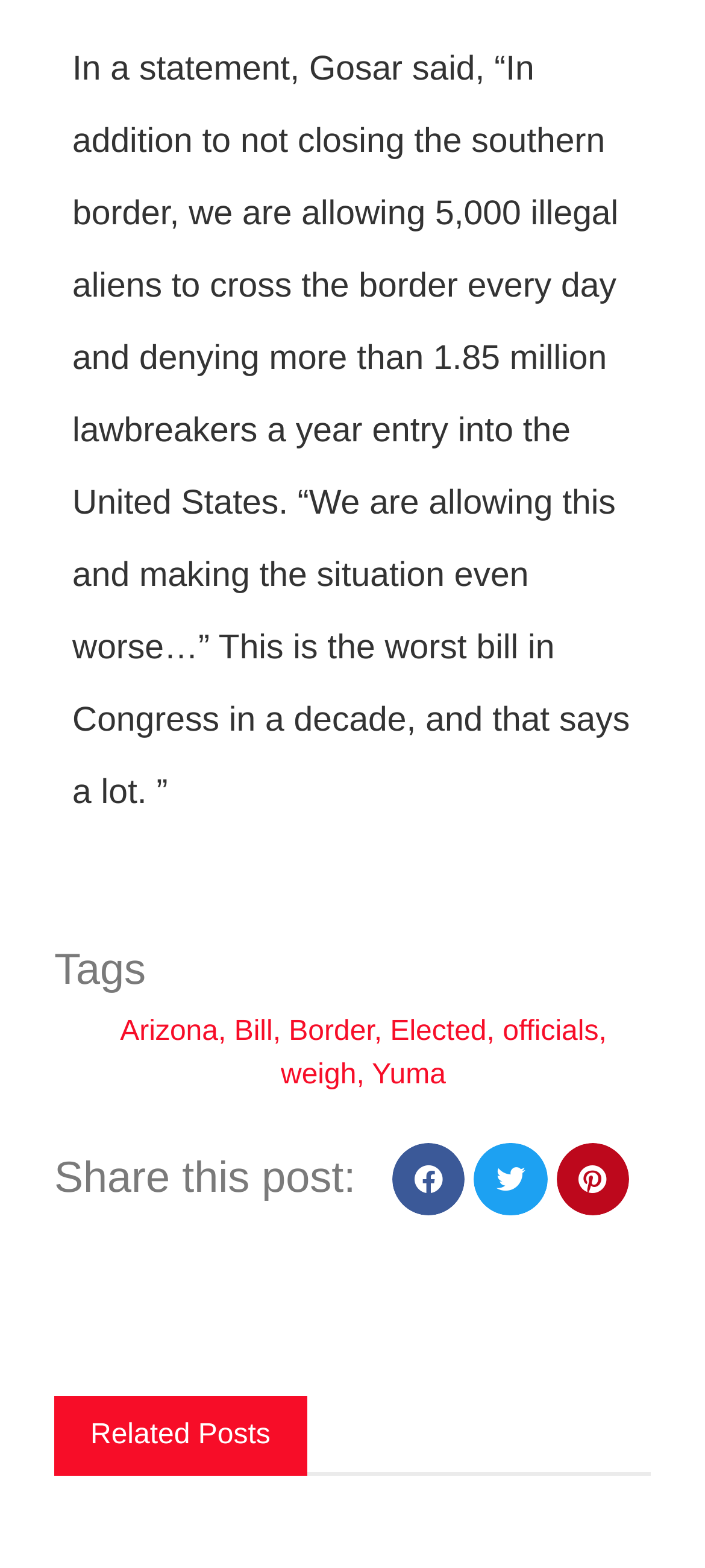Kindly determine the bounding box coordinates of the area that needs to be clicked to fulfill this instruction: "Read the 'Related Posts'".

[0.128, 0.906, 0.384, 0.925]